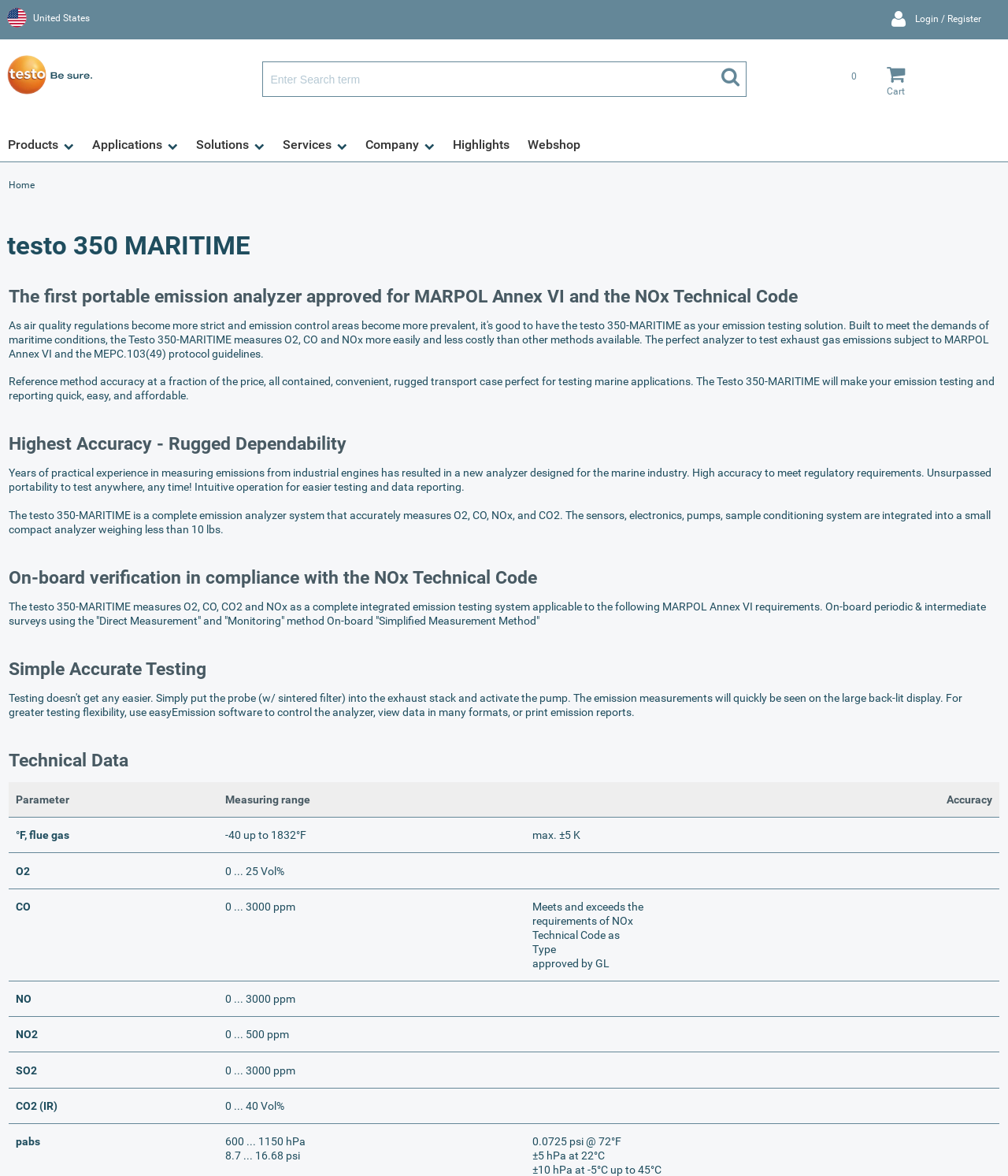Indicate the bounding box coordinates of the element that must be clicked to execute the instruction: "Go to the webshop". The coordinates should be given as four float numbers between 0 and 1, i.e., [left, top, right, bottom].

[0.516, 0.11, 0.584, 0.136]